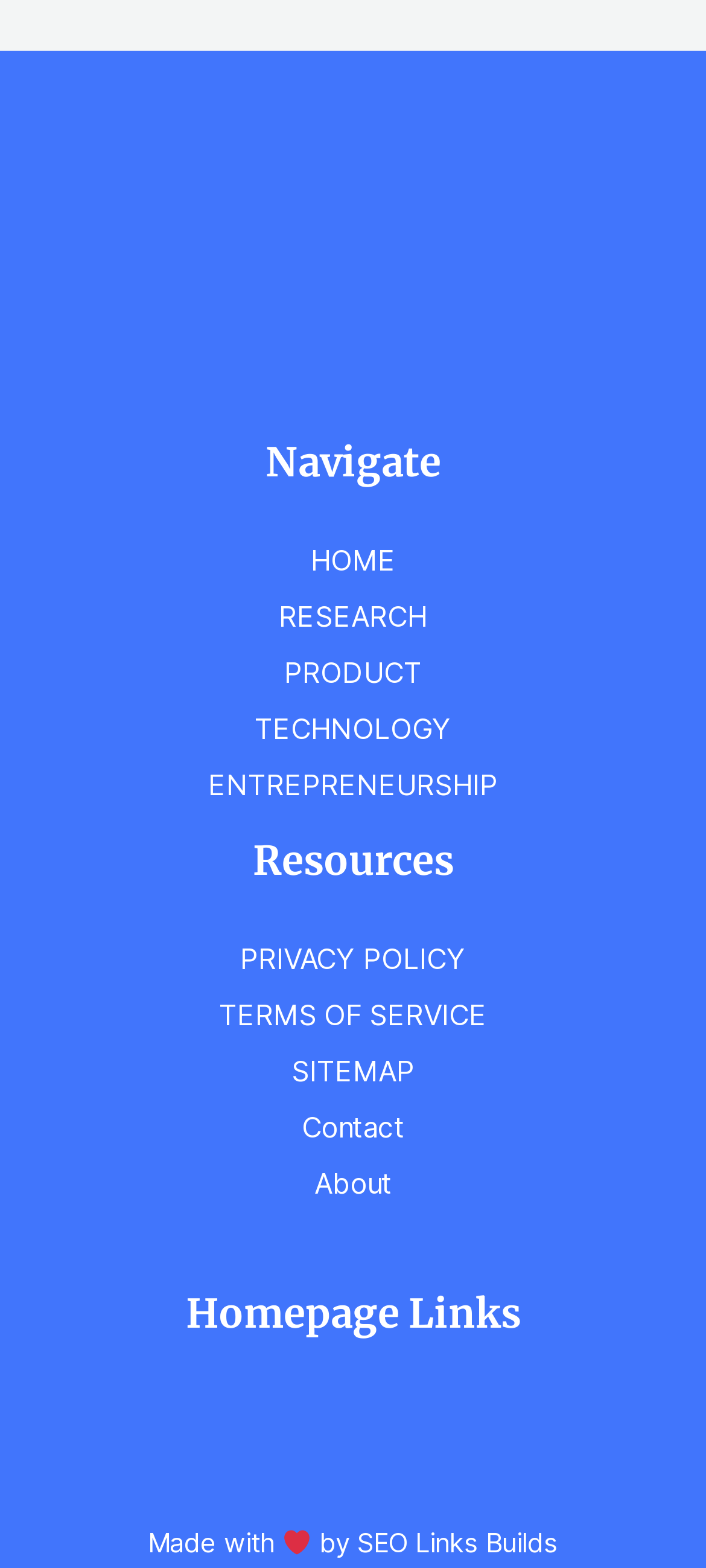What is the logo of the website?
Look at the image and respond with a single word or a short phrase.

kacmun_logo